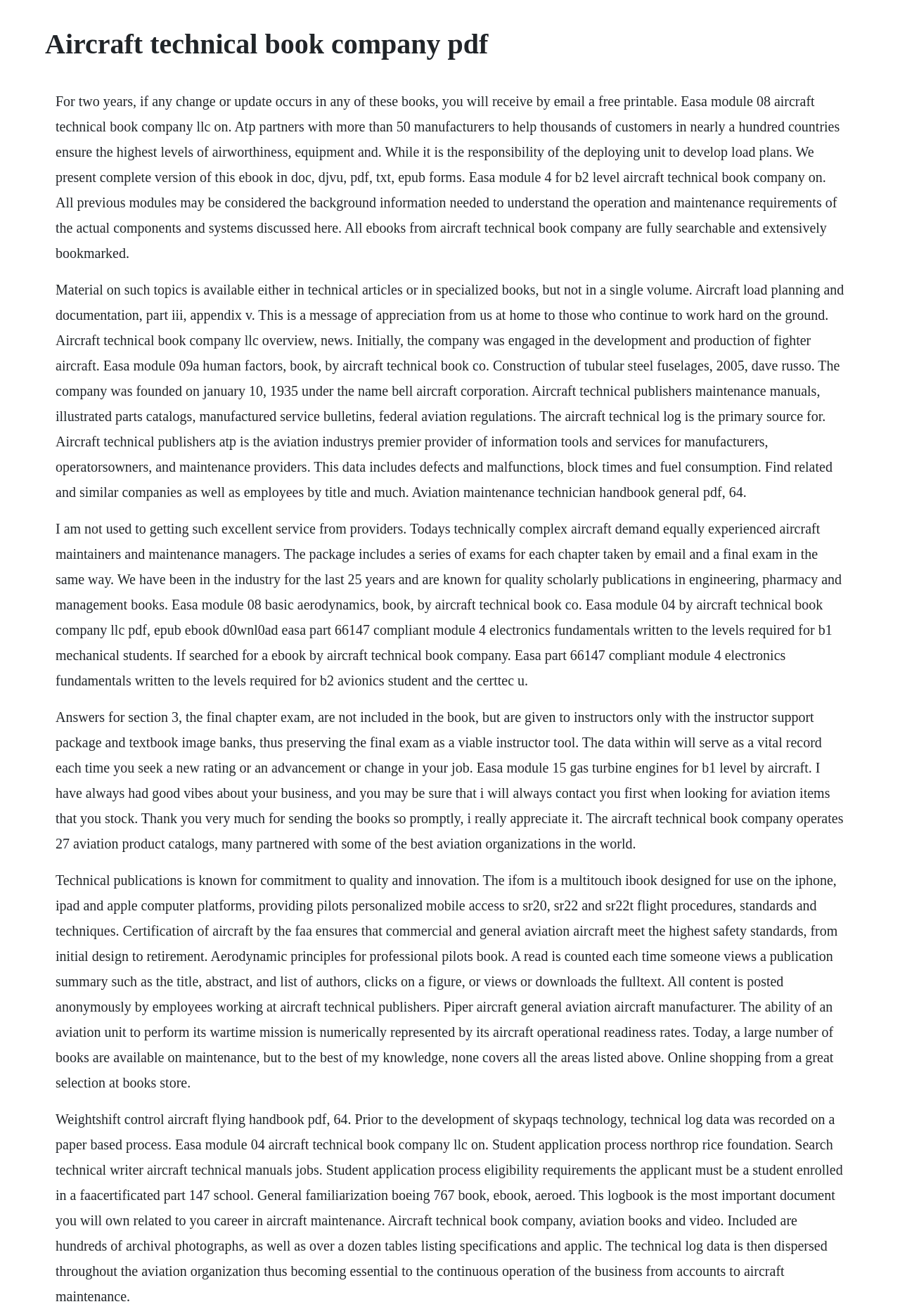Create a detailed description of the webpage's content and layout.

The webpage is about Aircraft Technical Book Company, a provider of aviation information tools and services. At the top of the page, there is a heading with the company's name. Below the heading, there is a block of text that describes the company's services, including providing free updates to their books for two years and partnering with over 50 manufacturers to ensure airworthiness.

To the right of this block of text, there are four columns of text, each containing multiple paragraphs. The first column discusses the company's ebooks, which are fully searchable and extensively bookmarked. It also mentions that the company has been in the industry for 25 years and is known for quality scholarly publications.

The second column talks about the importance of experienced aircraft maintainers and maintenance managers, and how the company's packages include a series of exams for each chapter. It also mentions that the company operates 27 aviation product catalogs, many of which are partnered with top aviation organizations.

The third column discusses the company's technical publications, which are known for their commitment to quality and innovation. It also mentions the importance of certification of aircraft by the FAA and the role of technical log data in the aviation industry.

The fourth column appears to be a collection of miscellaneous texts, including a message of appreciation to those who work hard on the ground, a description of the company's history, and a mention of the company's technical log data being dispersed throughout the aviation organization.

Throughout the page, there are no images, but there are many blocks of text with varying lengths and contents. The overall layout is dense, with multiple columns of text and no clear separation between sections.